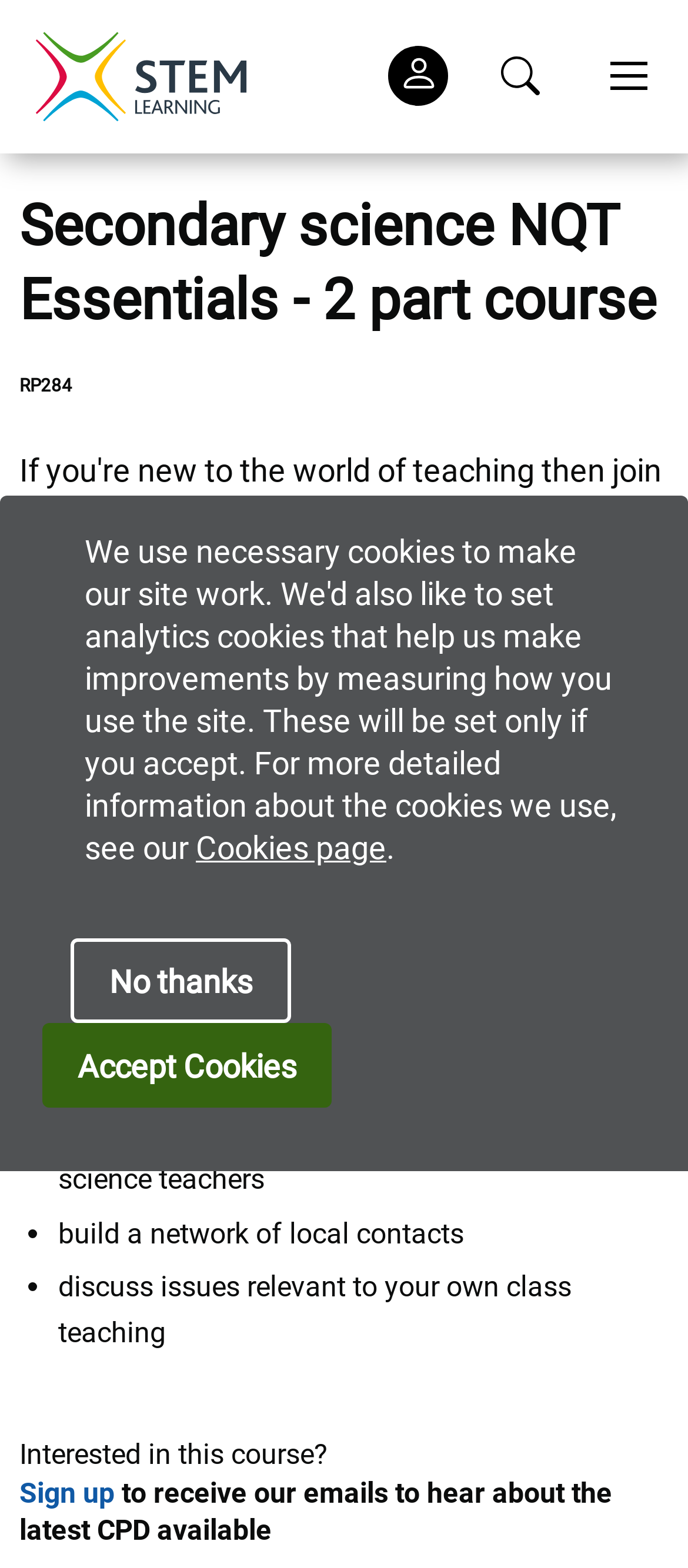Show the bounding box coordinates for the HTML element as described: "Accept Cookies".

[0.062, 0.652, 0.482, 0.706]